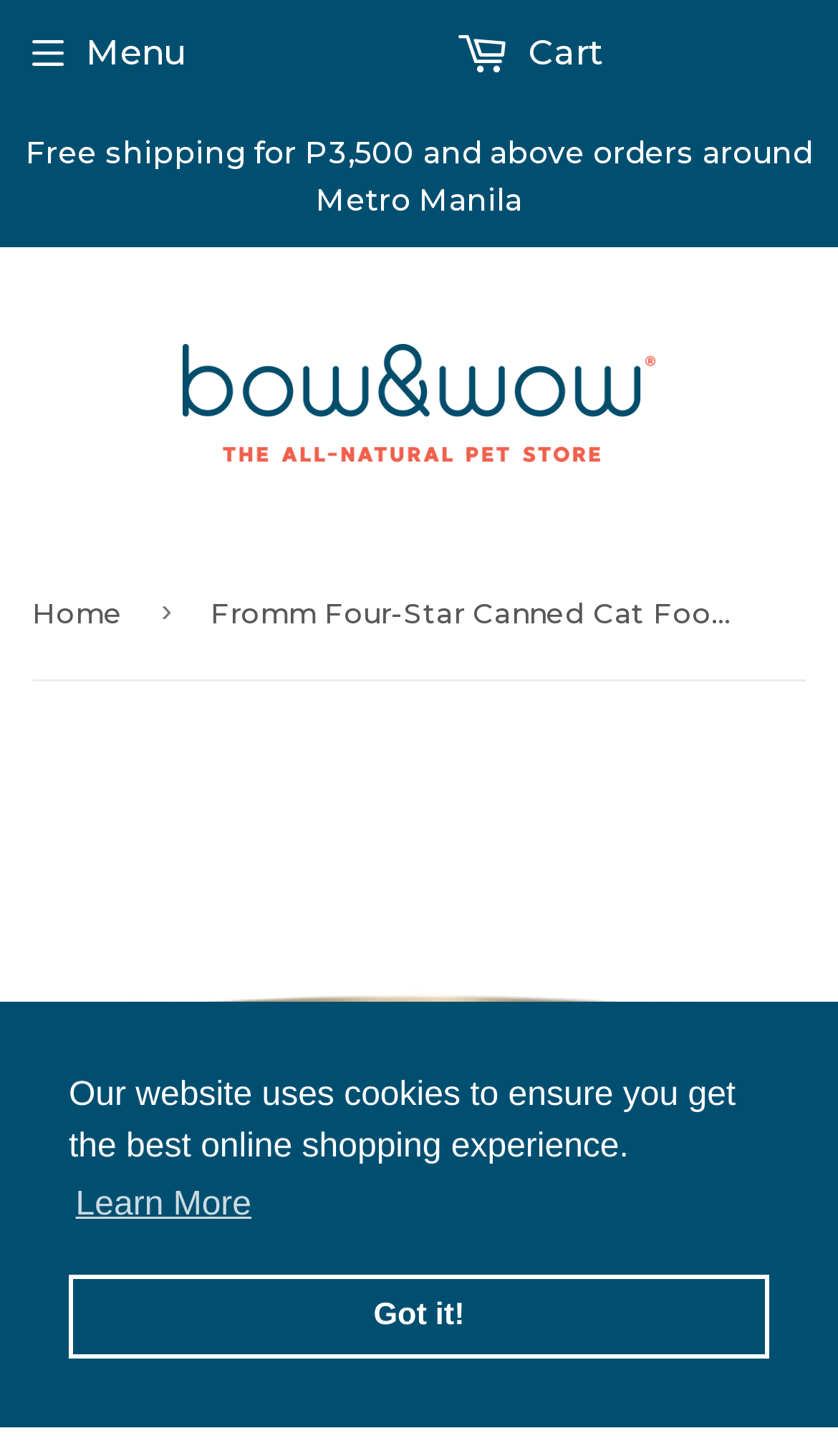What is the first item in the breadcrumbs navigation? Analyze the screenshot and reply with just one word or a short phrase.

Home